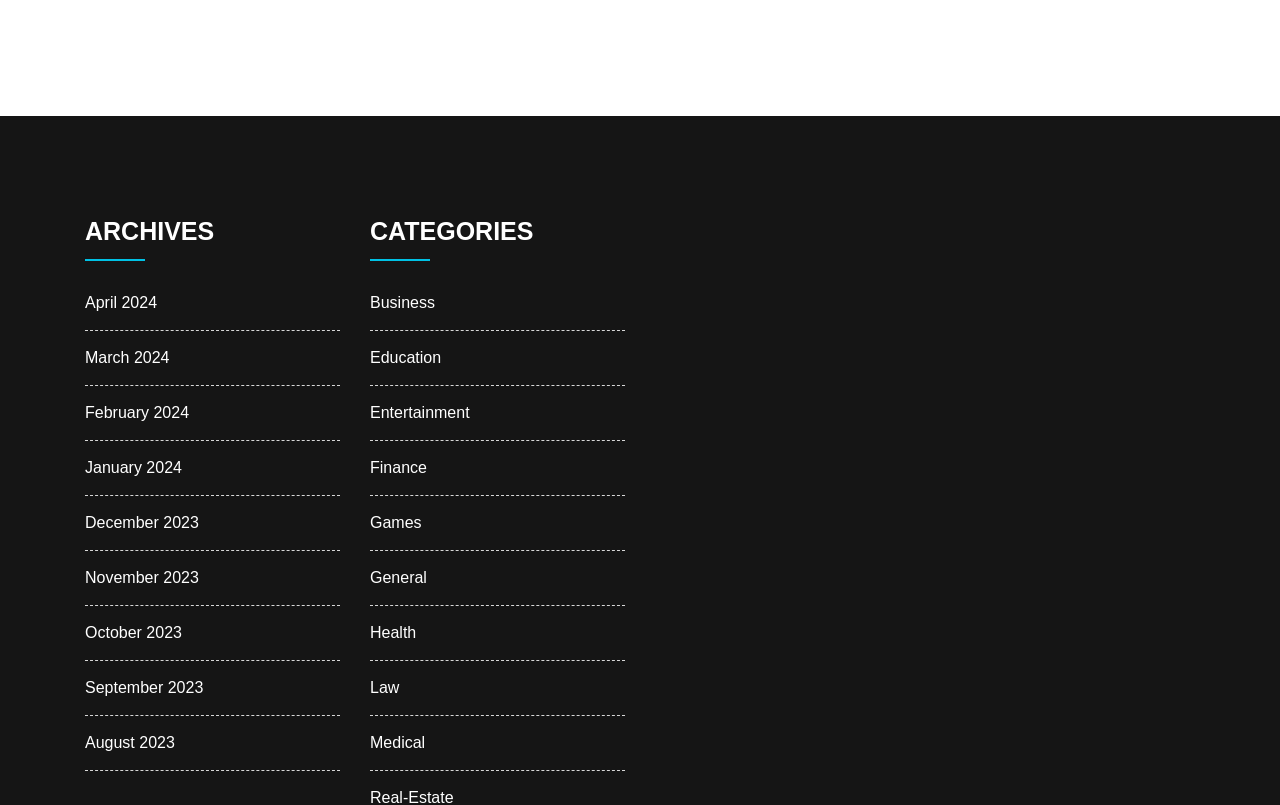Please use the details from the image to answer the following question comprehensively:
How many months are listed in the archives?

I counted the number of links under the 'ARCHIVES' heading and found that there are 9 months listed, including 'April 2024', 'March 2024', and so on.